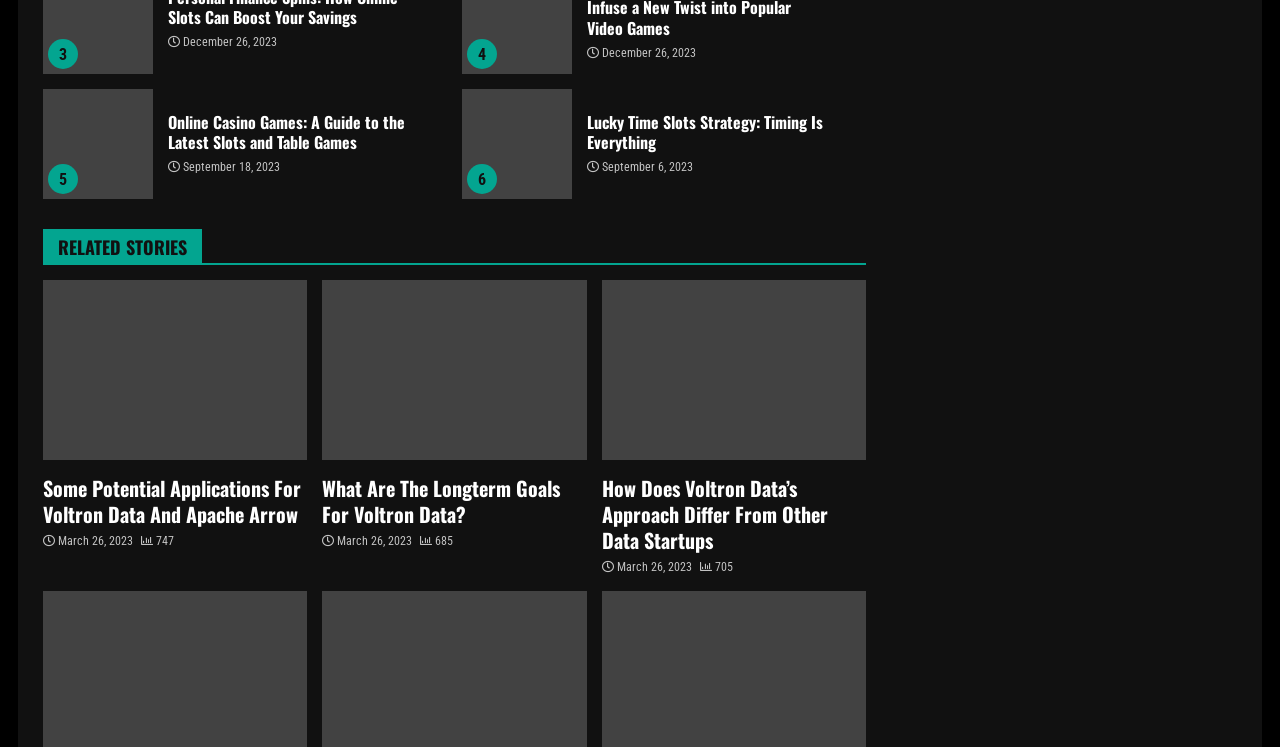Please determine the bounding box coordinates of the element's region to click in order to carry out the following instruction: "Explore some potential applications for voltron data and apache arrow". The coordinates should be four float numbers between 0 and 1, i.e., [left, top, right, bottom].

[0.034, 0.634, 0.235, 0.709]